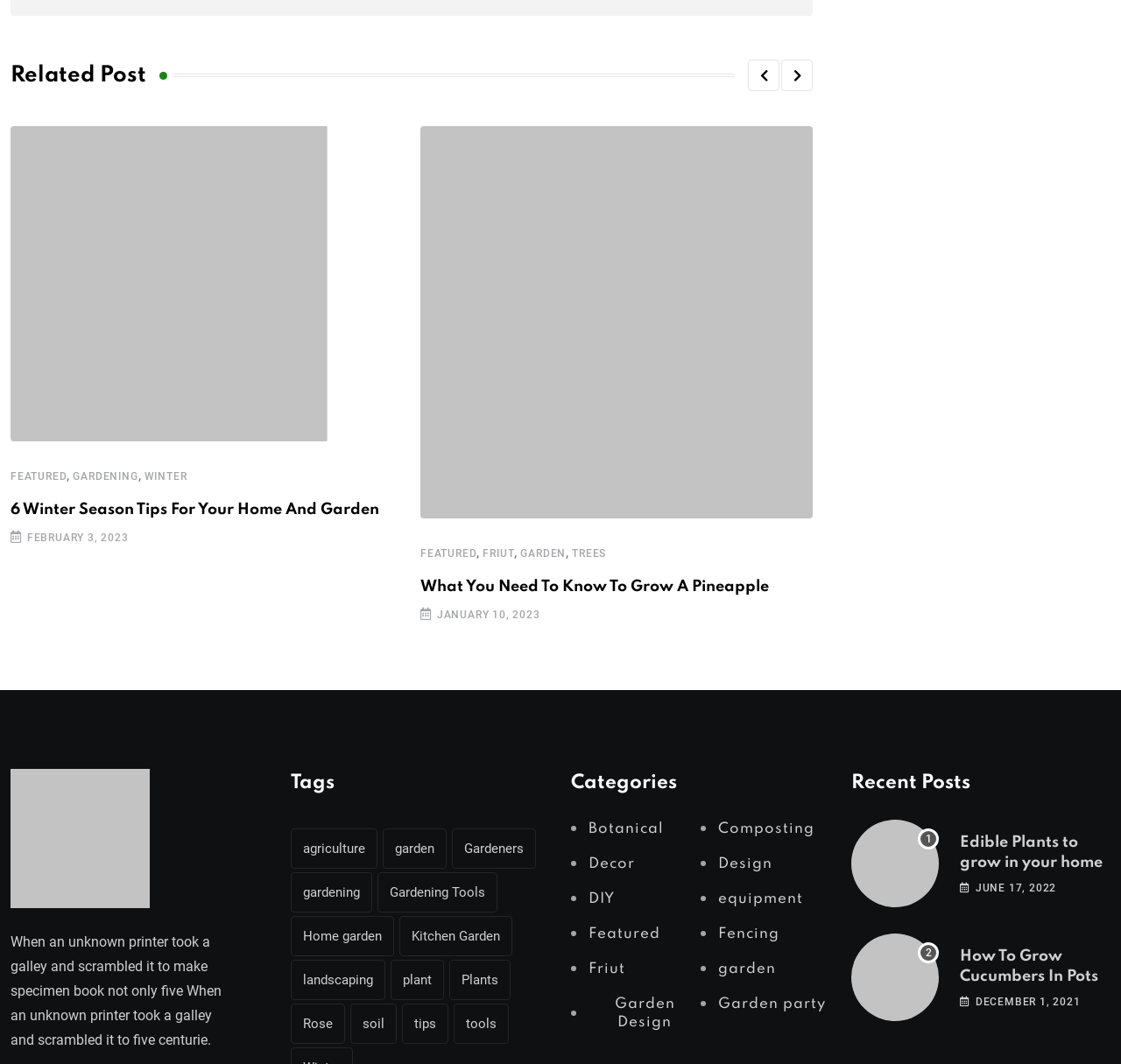Identify the bounding box coordinates of the region that should be clicked to execute the following instruction: "Click the 'Previous slide' button".

[0.667, 0.056, 0.695, 0.086]